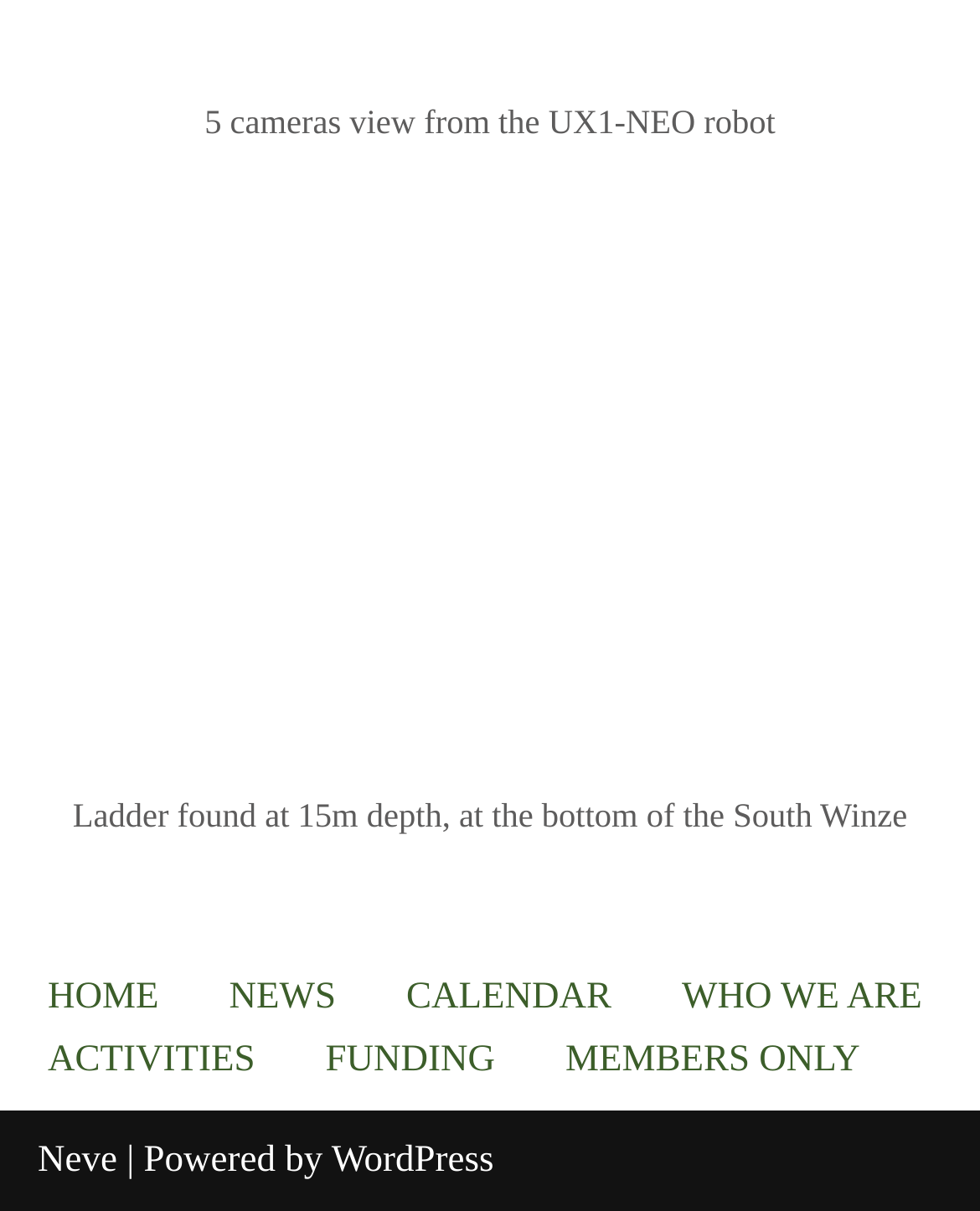What is shown in the figure at the top of the page?
Based on the screenshot, give a detailed explanation to answer the question.

The figure at the top of the page has a caption that says '5 cameras view from the UX1-NEO robot', indicating that the figure is showing 5 cameras' views from a robot called UX1-NEO.